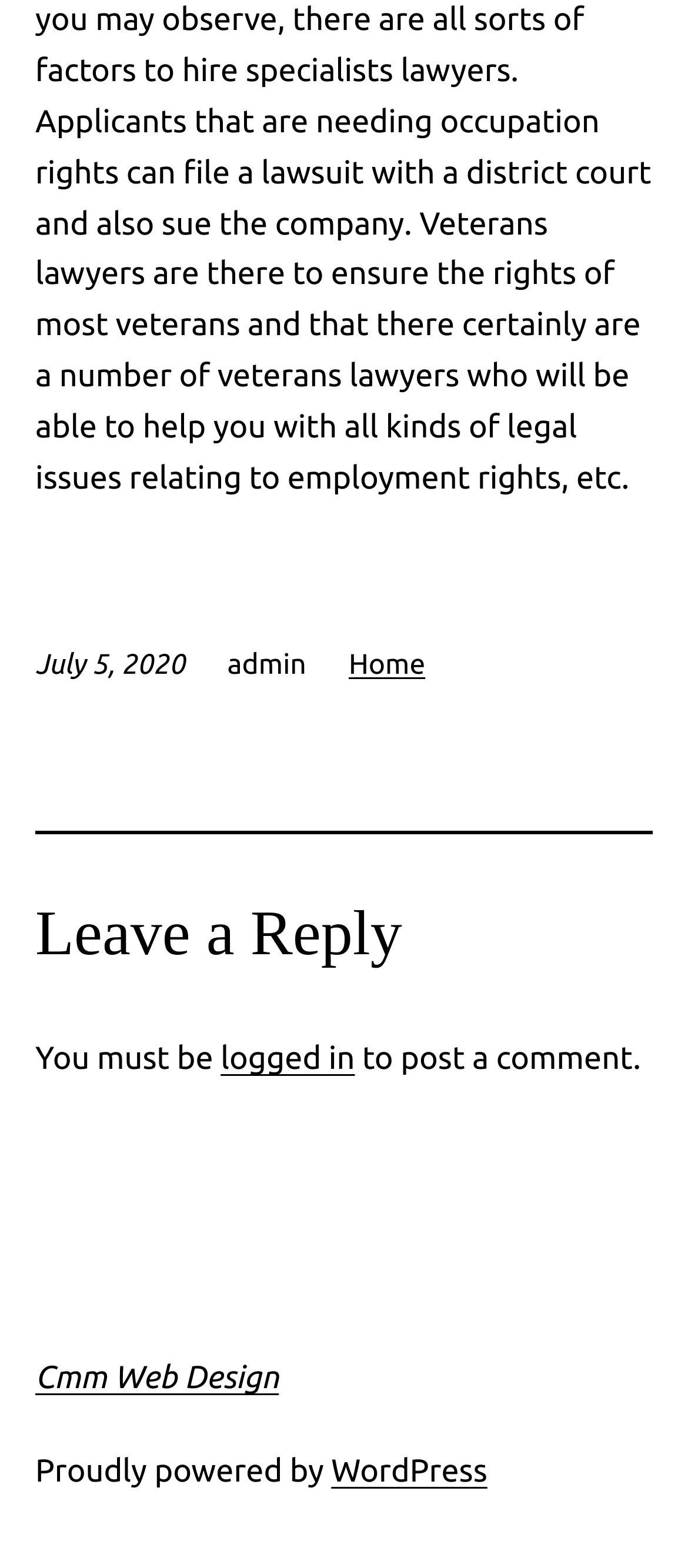What is the purpose of the webpage?
Please answer the question with as much detail as possible using the screenshot.

Based on the webpage structure, I inferred that the purpose of the webpage is to allow users to leave a reply or comment, as indicated by the 'Leave a Reply' heading.